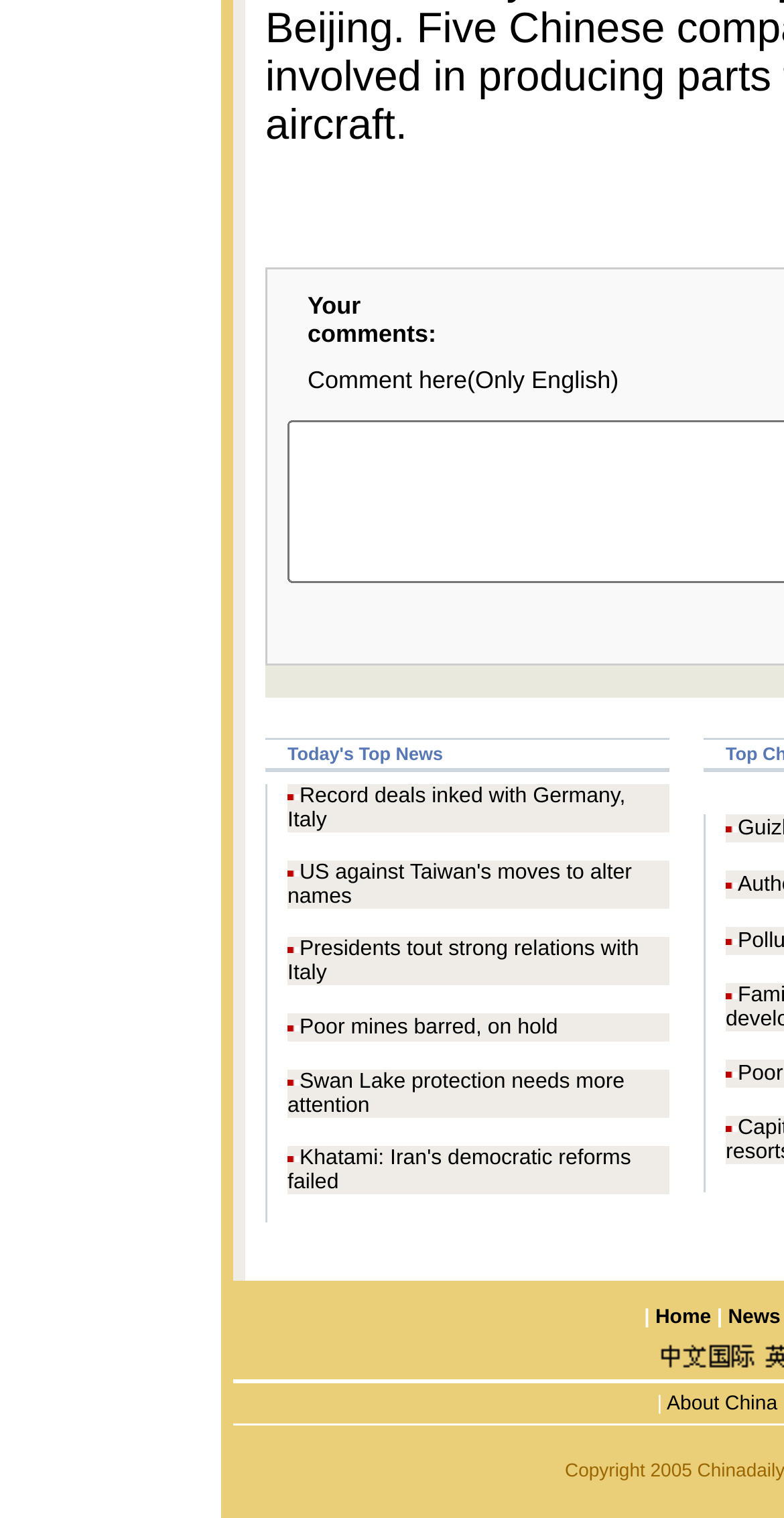Show me the bounding box coordinates of the clickable region to achieve the task as per the instruction: "Click on 'Record deals inked with Germany, Italy'".

[0.367, 0.517, 0.798, 0.548]